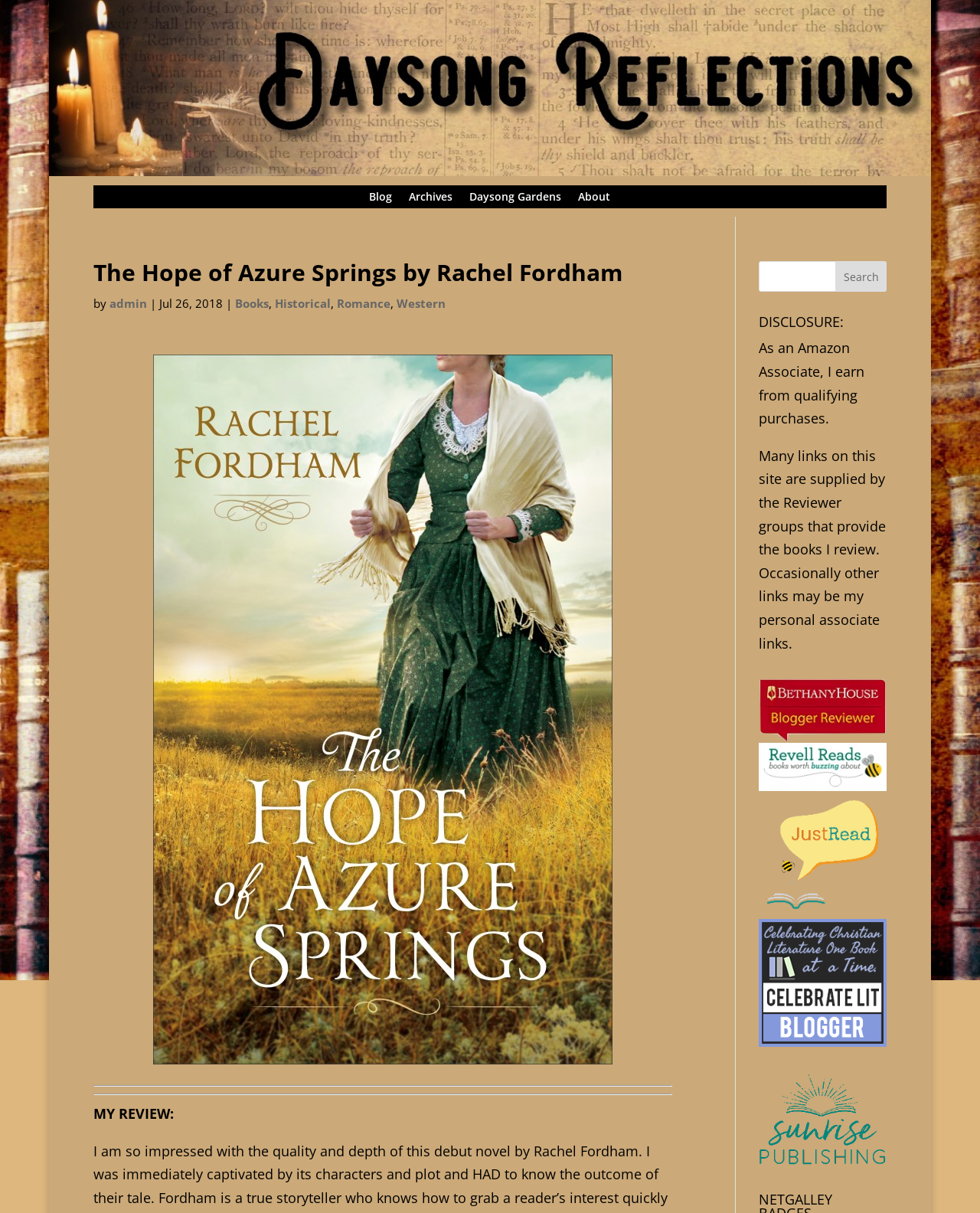Indicate the bounding box coordinates of the element that needs to be clicked to satisfy the following instruction: "Click the 'Books' link". The coordinates should be four float numbers between 0 and 1, i.e., [left, top, right, bottom].

[0.24, 0.244, 0.274, 0.257]